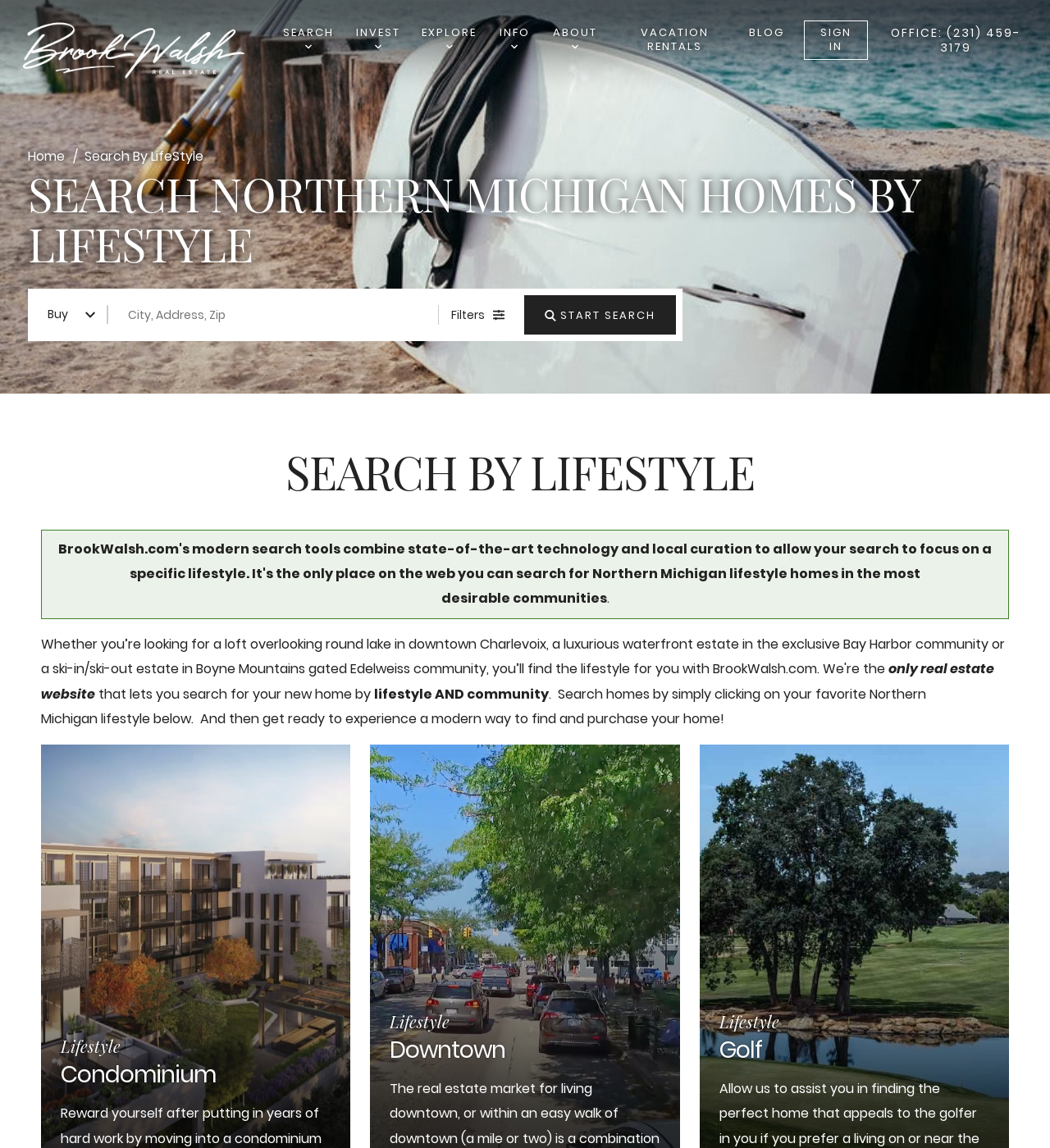Find and specify the bounding box coordinates that correspond to the clickable region for the instruction: "Start search".

[0.499, 0.257, 0.644, 0.291]